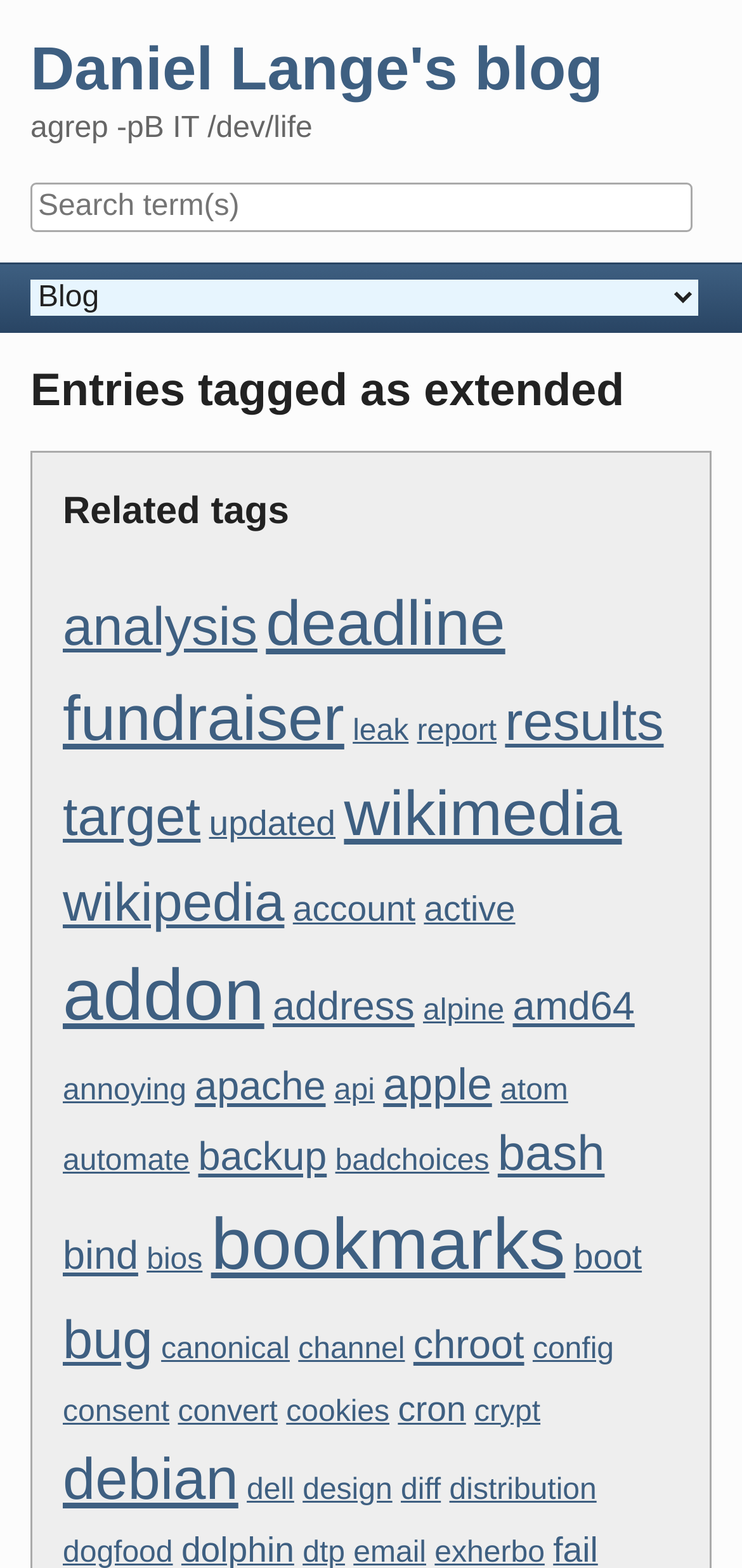Please answer the following question using a single word or phrase: 
What is the purpose of the search box?

Quicksearch